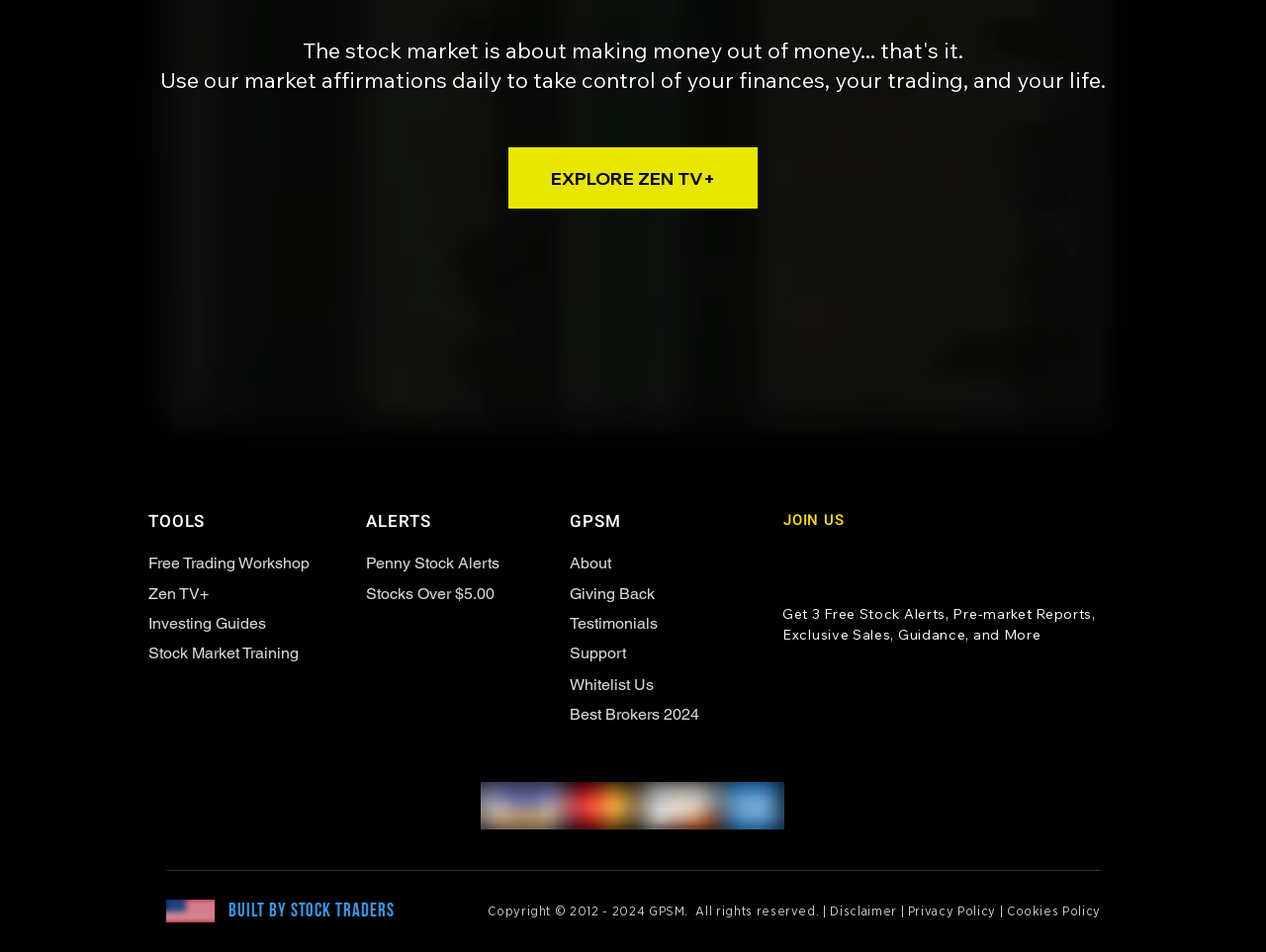What is the main purpose of this website?
From the image, respond using a single word or phrase.

Stock market and trading